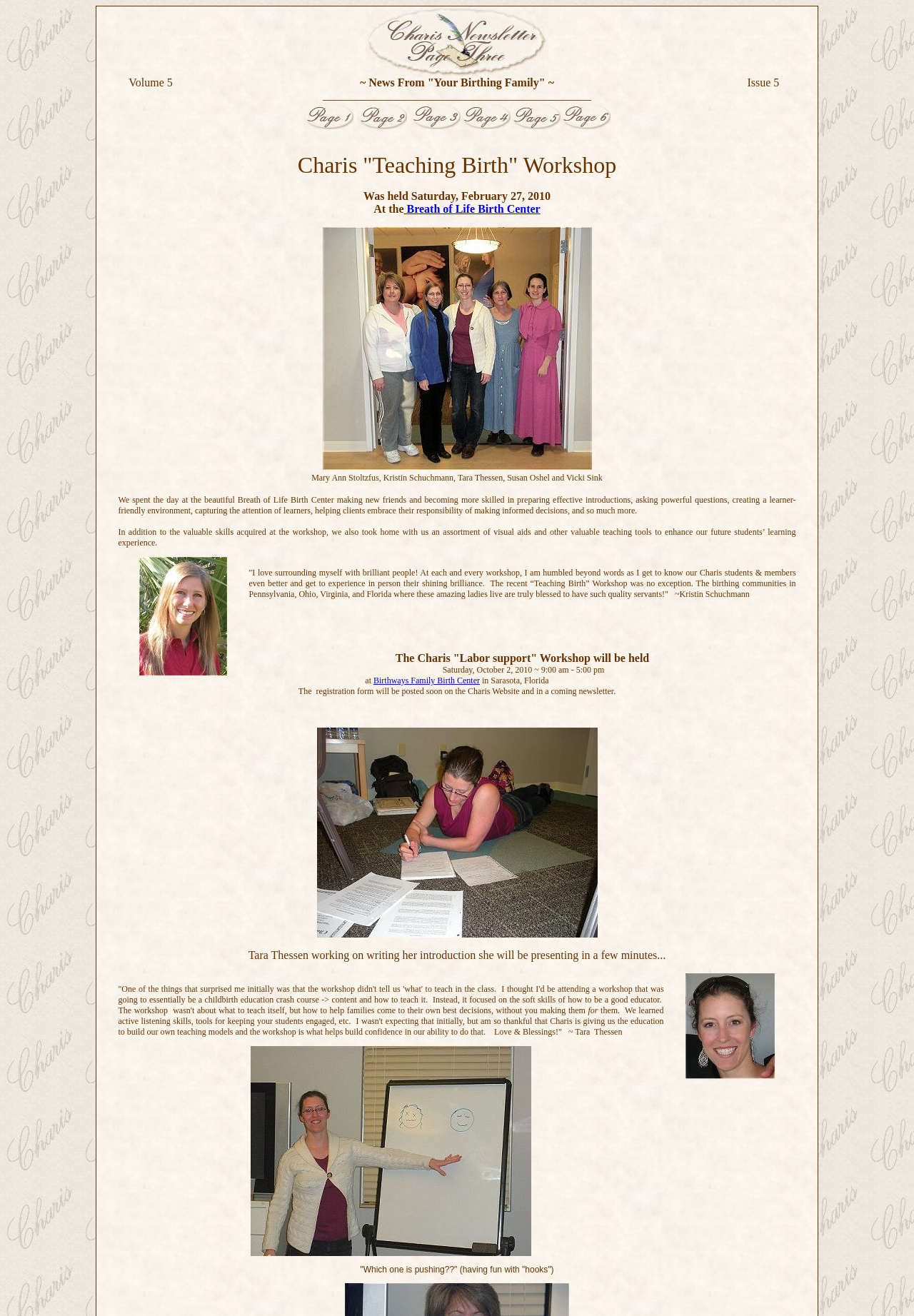Provide the bounding box coordinates for the UI element that is described as: "name="Page3top"".

[0.4, 0.05, 0.6, 0.06]